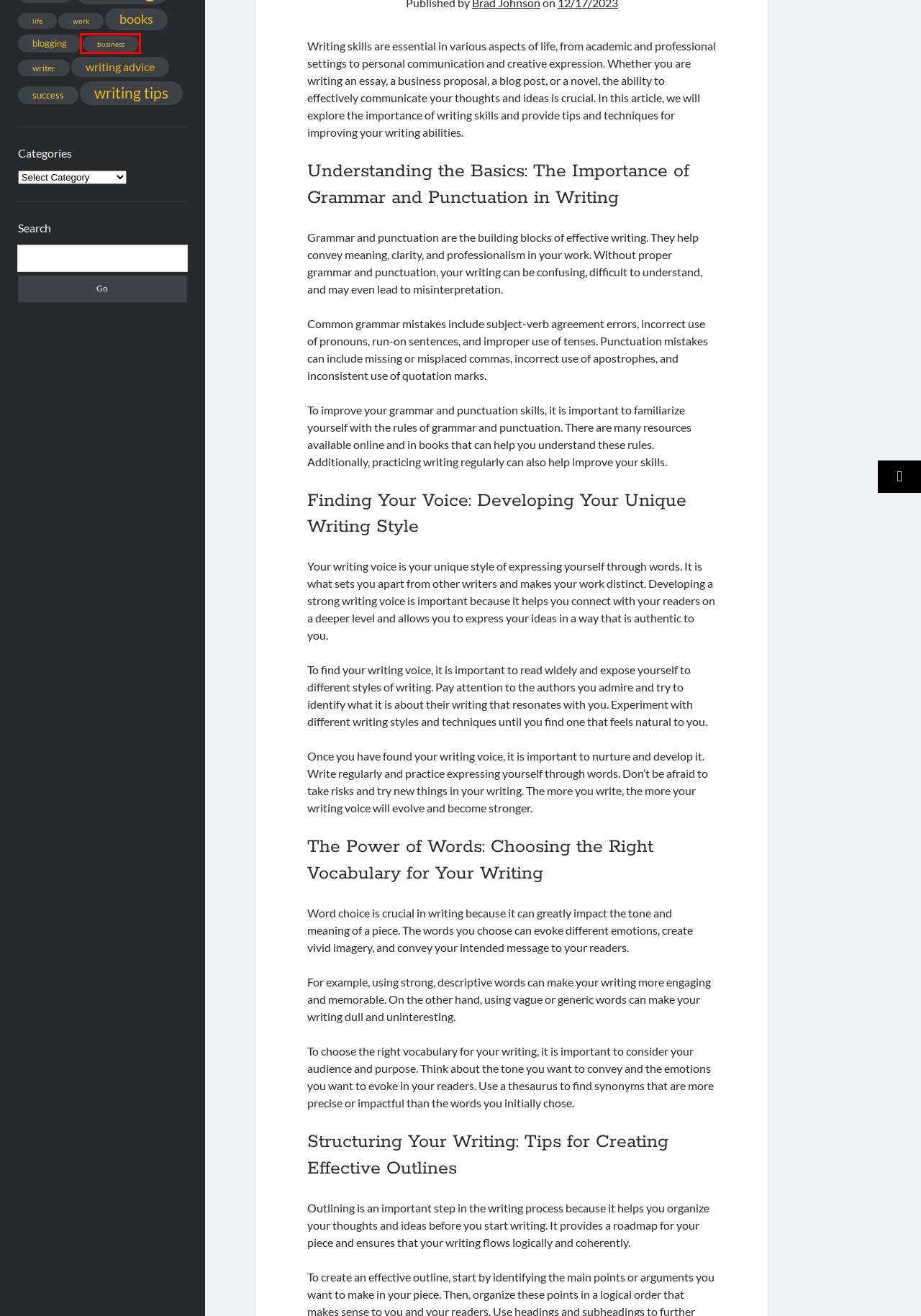Examine the screenshot of a webpage with a red bounding box around a UI element. Select the most accurate webpage description that corresponds to the new page after clicking the highlighted element. Here are the choices:
A. writing tips - Bradley Johnson Productions
B. life - Bradley Johnson Productions
C. writer - Bradley Johnson Productions
D. writing advice - Bradley Johnson Productions
E. work - Bradley Johnson Productions
F. business - Bradley Johnson Productions
G. blogging - Bradley Johnson Productions
H. success - Bradley Johnson Productions

F